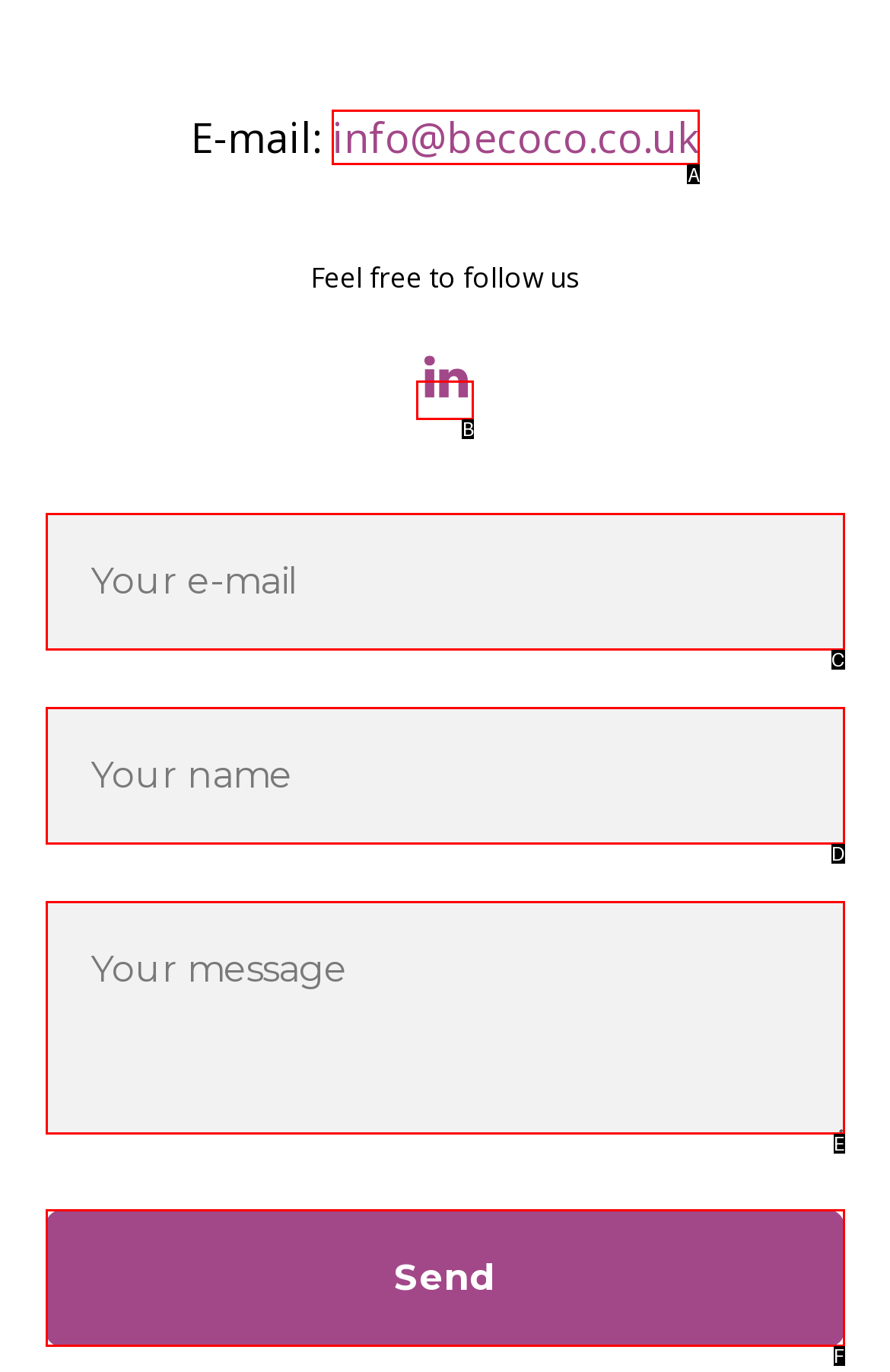Based on the provided element description: Send, identify the best matching HTML element. Respond with the corresponding letter from the options shown.

F